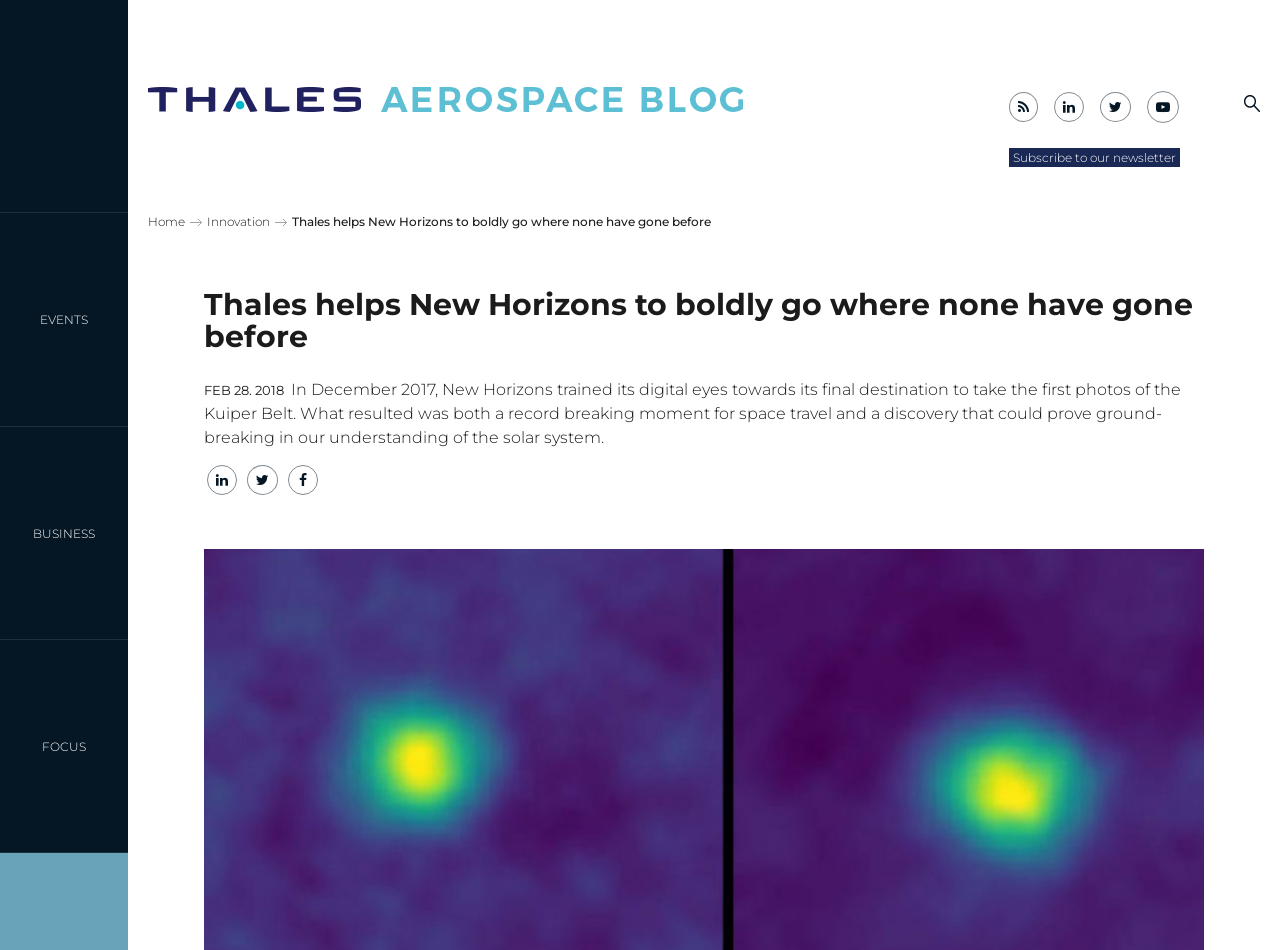Using the given description, provide the bounding box coordinates formatted as (top-left x, top-left y, bottom-right x, bottom-right y), with all values being floating point numbers between 0 and 1. Description: Home

[0.116, 0.226, 0.145, 0.241]